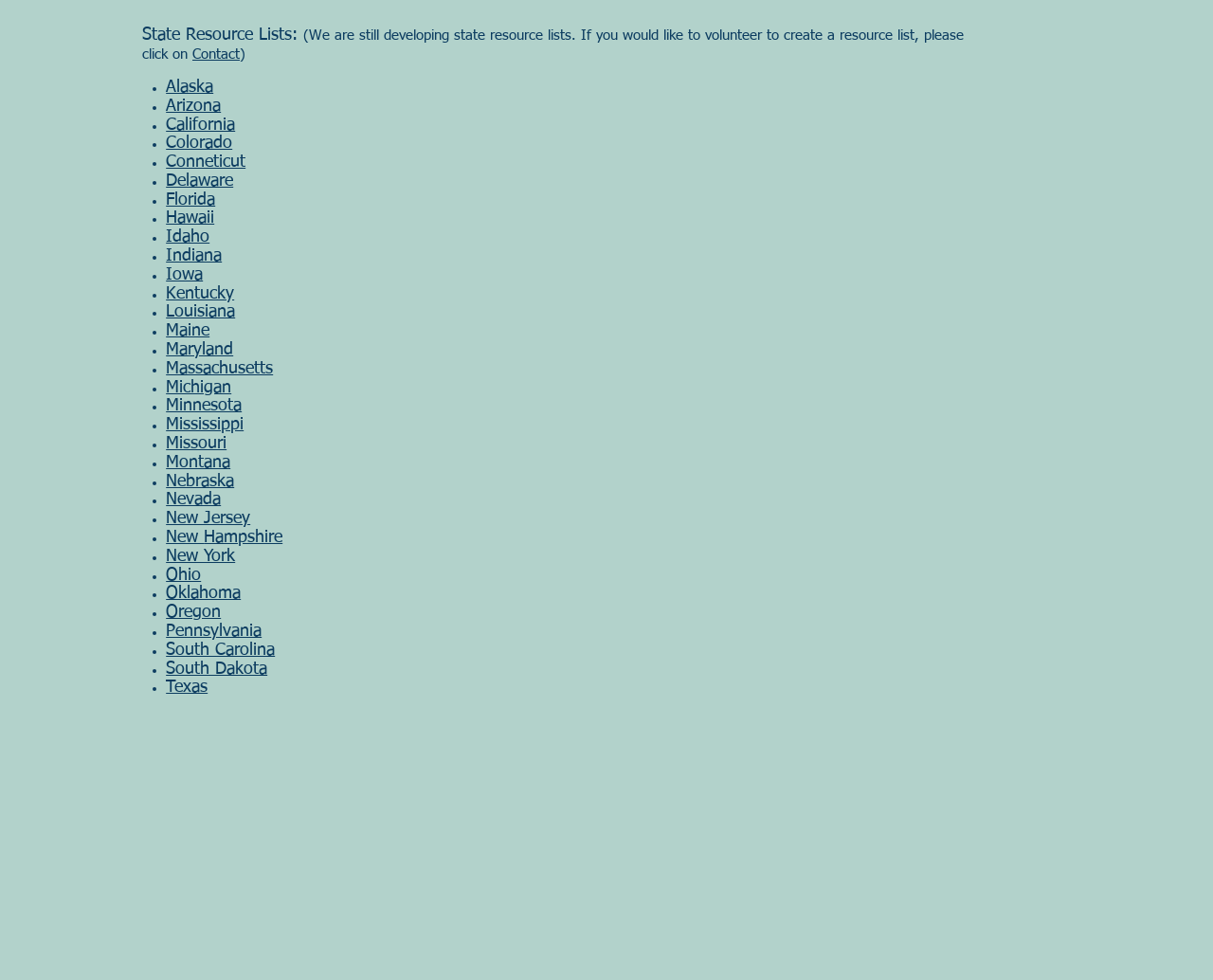Provide a one-word or short-phrase answer to the question:
Is there a resource list for Connecticut?

Yes